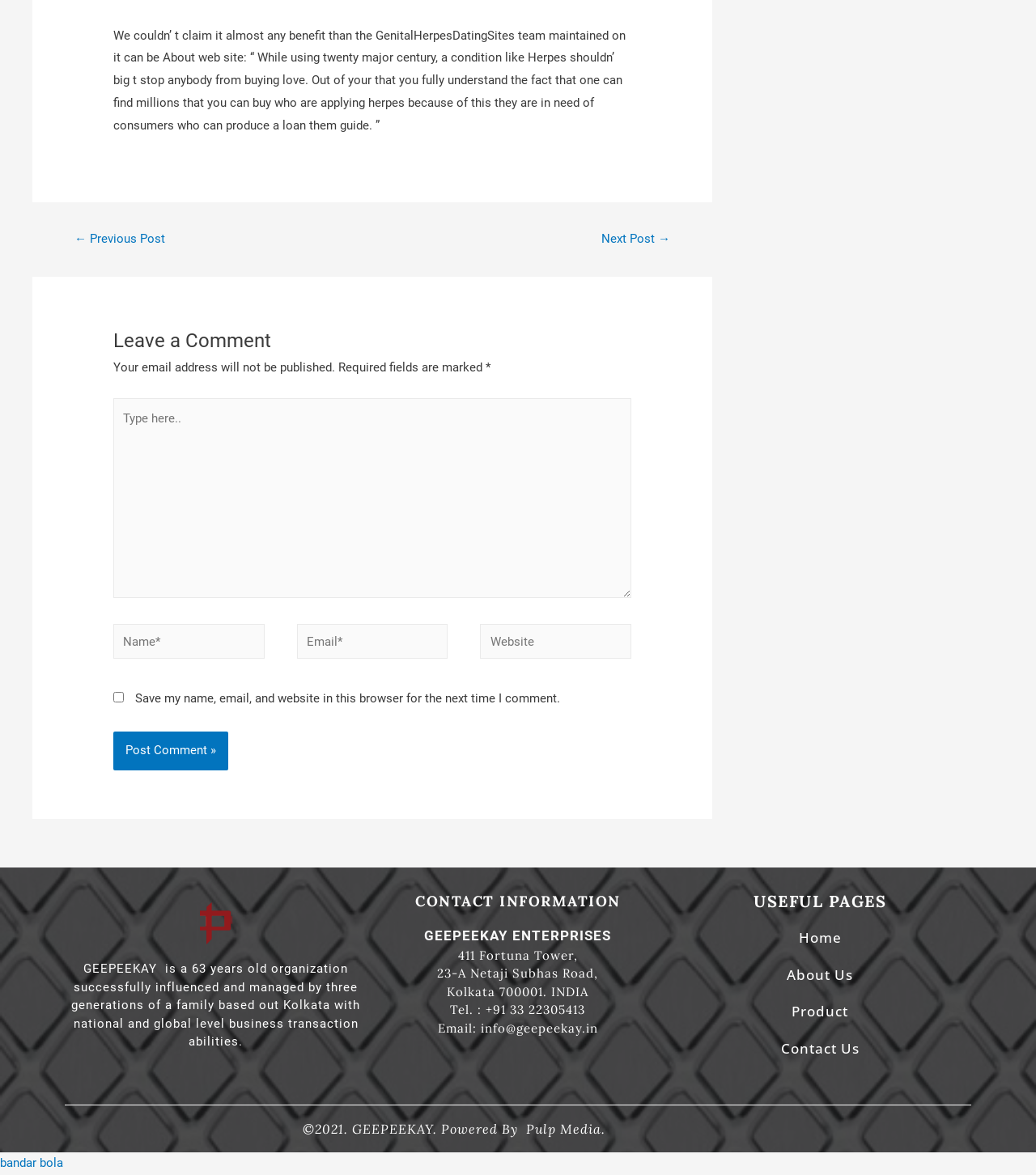Please identify the bounding box coordinates for the region that you need to click to follow this instruction: "Click on About us".

None